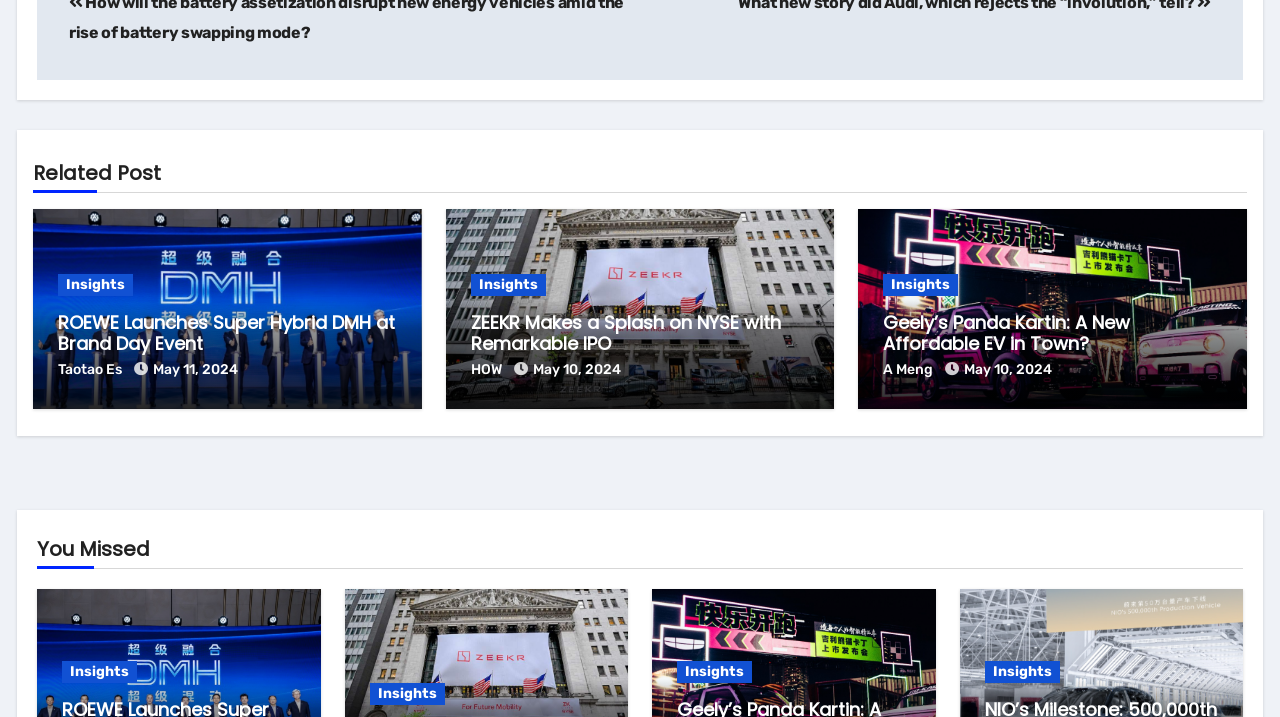Can you give a detailed response to the following question using the information from the image? How many sections are there on the webpage?

I identified two distinct sections on the webpage: one with the heading 'Related Post' and another with the heading 'You Missed'. These sections seem to group related articles together.